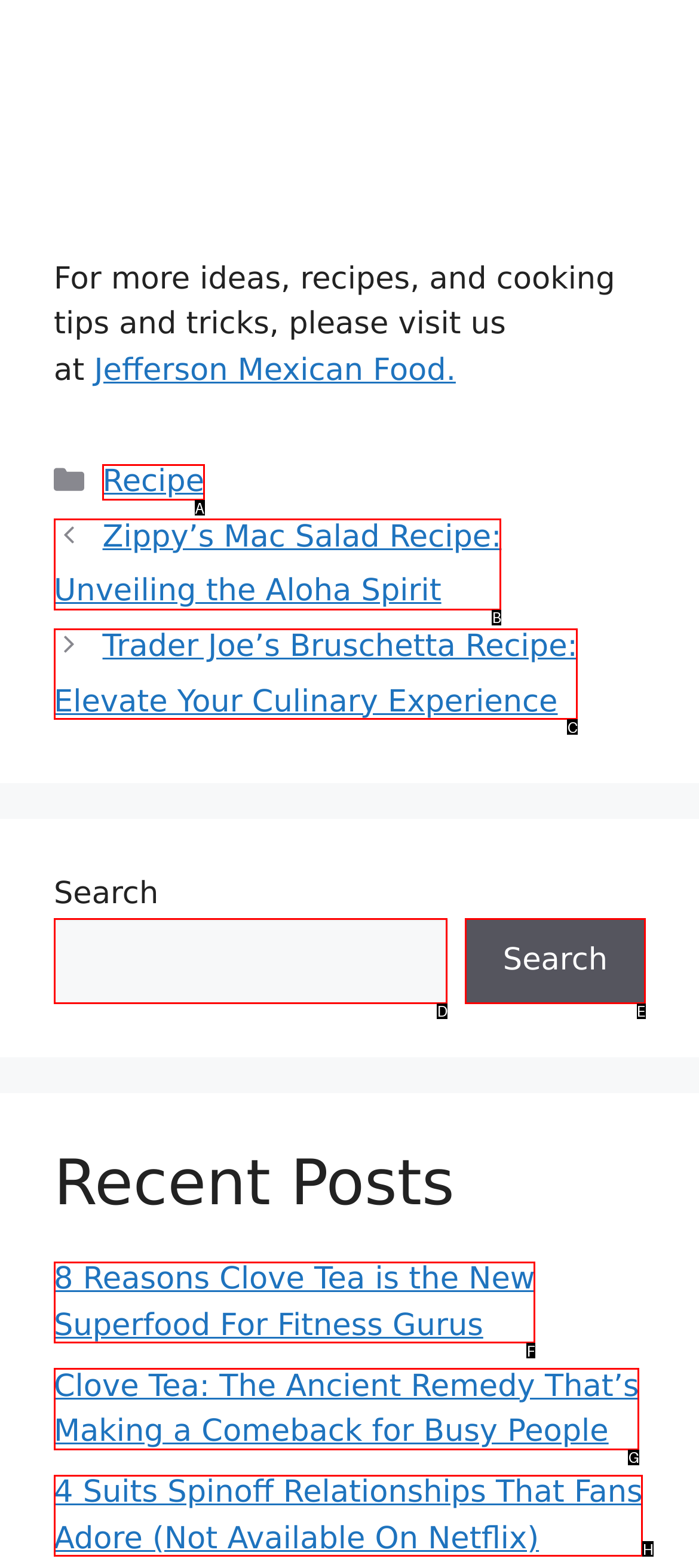To complete the task: read Zippy’s Mac Salad Recipe, which option should I click? Answer with the appropriate letter from the provided choices.

B